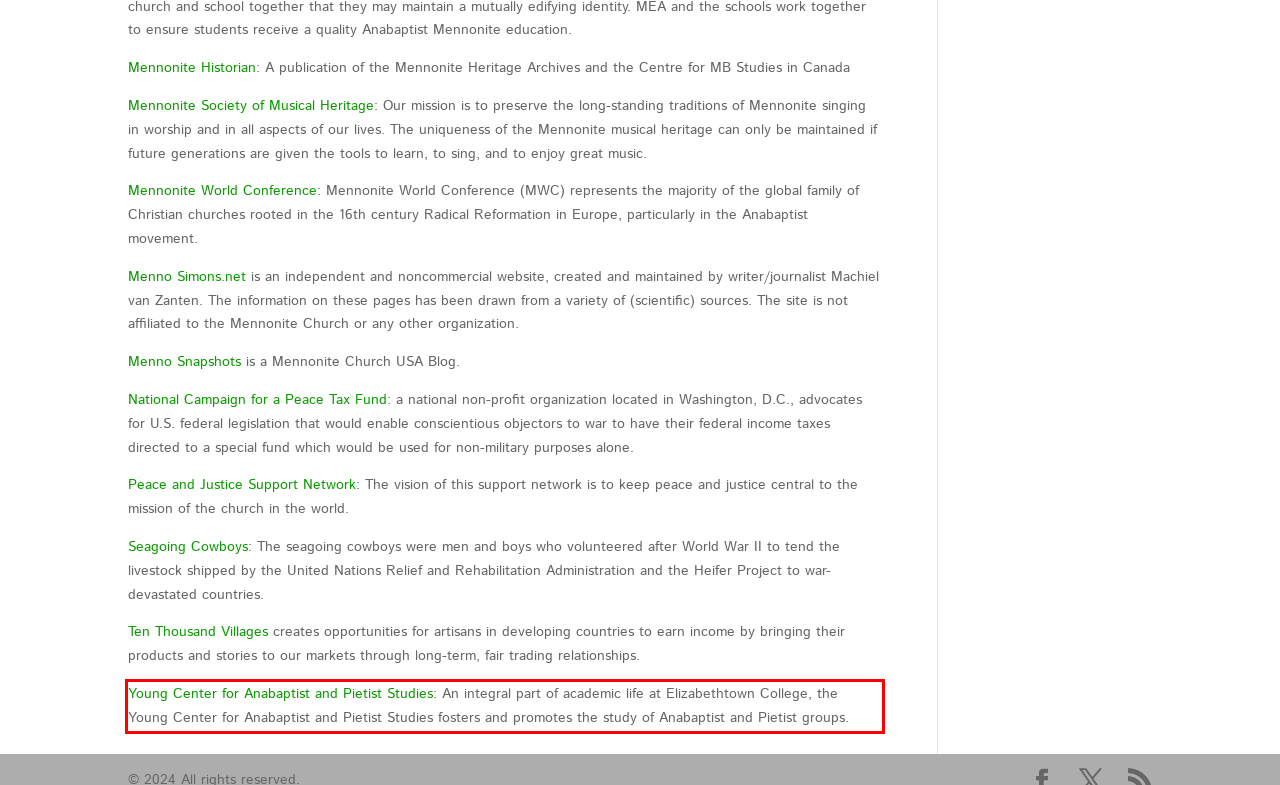Given a screenshot of a webpage, identify the red bounding box and perform OCR to recognize the text within that box.

Young Center for Anabaptist and Pietist Studies: An integral part of academic life at Elizabethtown College, the Young Center for Anabaptist and Pietist Studies fosters and promotes the study of Anabaptist and Pietist groups.